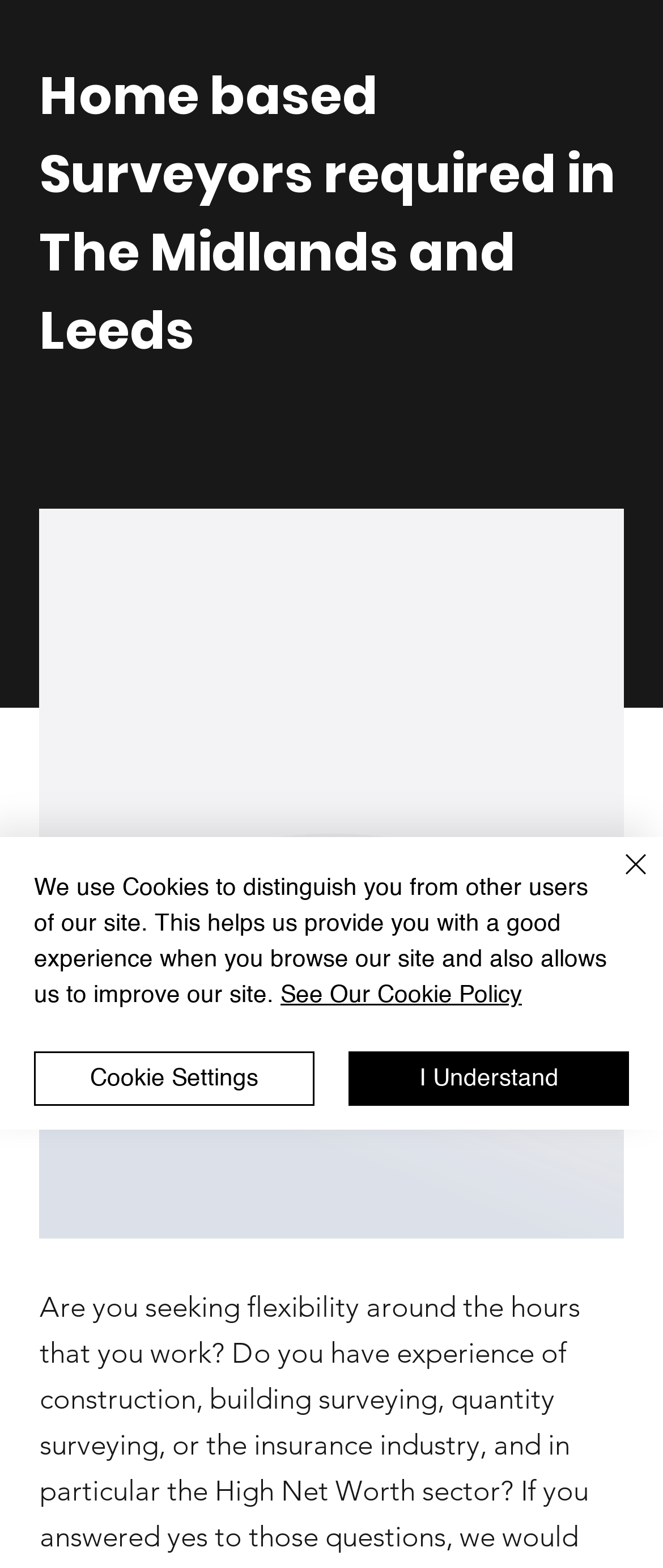Provide the bounding box coordinates of the HTML element described as: "Cookie Settings". The bounding box coordinates should be four float numbers between 0 and 1, i.e., [left, top, right, bottom].

[0.051, 0.671, 0.474, 0.705]